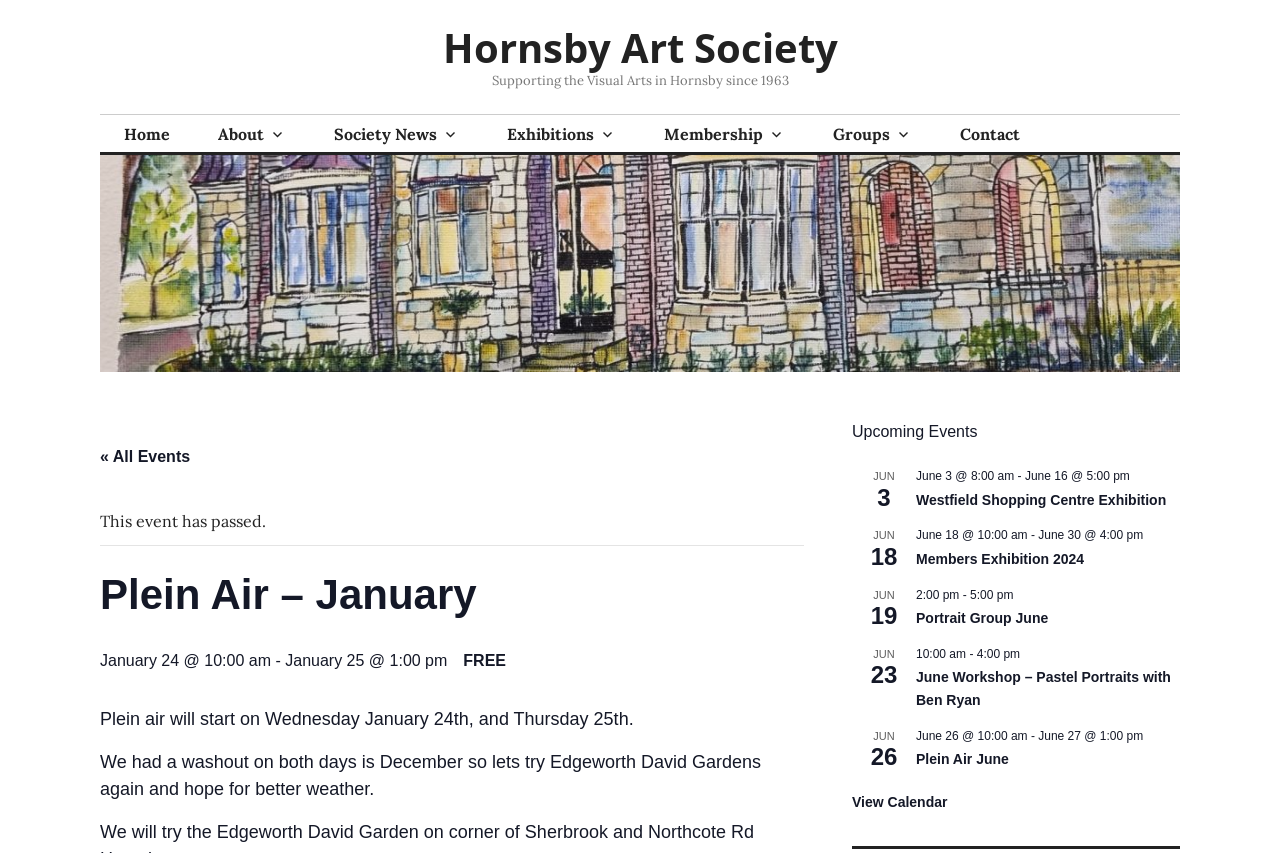Please determine the bounding box coordinates of the area that needs to be clicked to complete this task: 'Read about the 'Westfield Shopping Centre Exhibition''. The coordinates must be four float numbers between 0 and 1, formatted as [left, top, right, bottom].

[0.716, 0.573, 0.922, 0.6]